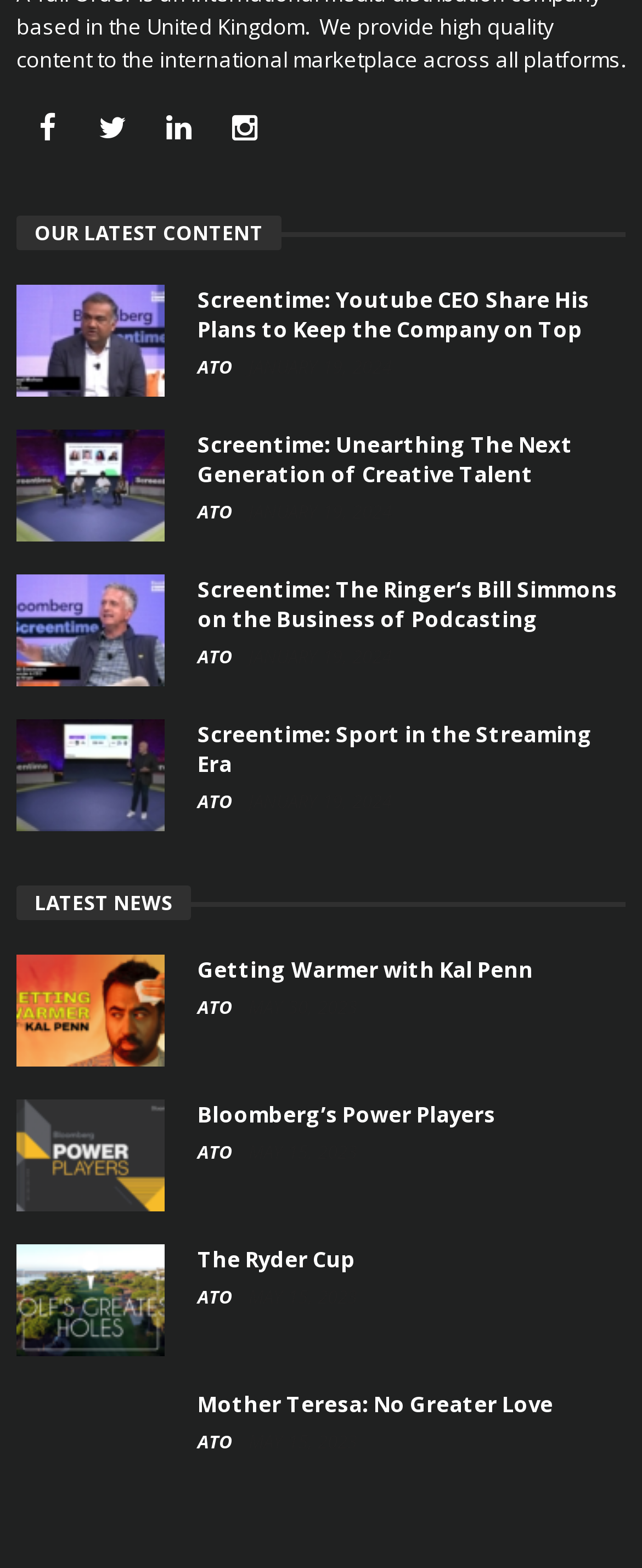Show me the bounding box coordinates of the clickable region to achieve the task as per the instruction: "View the Screentime: Unearthing The Next Generation of Creative Talent article".

[0.308, 0.273, 0.892, 0.311]